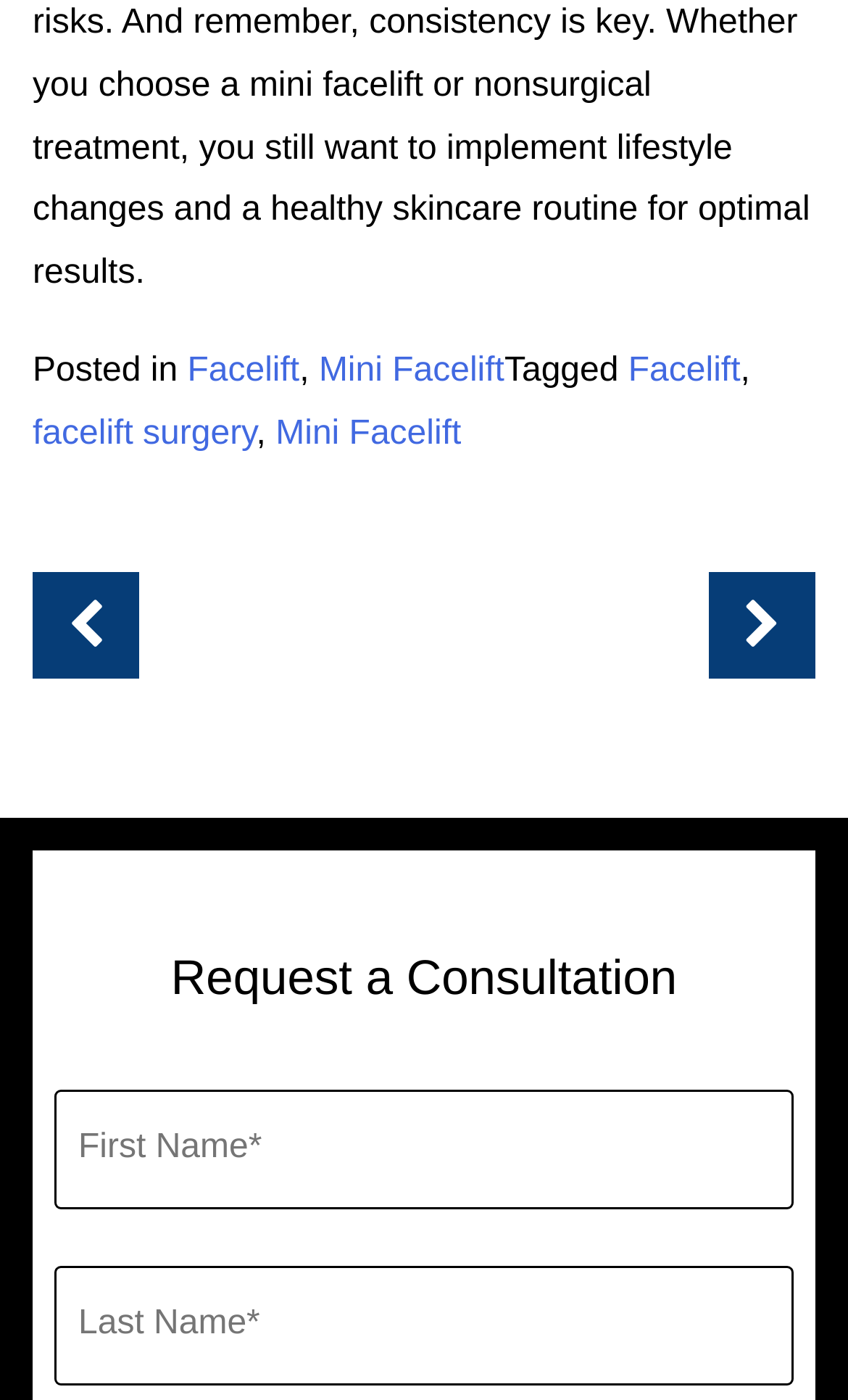What is the purpose of the 'Request a Consultation' section?
We need a detailed and exhaustive answer to the question. Please elaborate.

The 'Request a Consultation' section is a form that allows users to input their first name and last name, indicating that it is a way for users to request a consultation with the organization or individual behind the webpage.